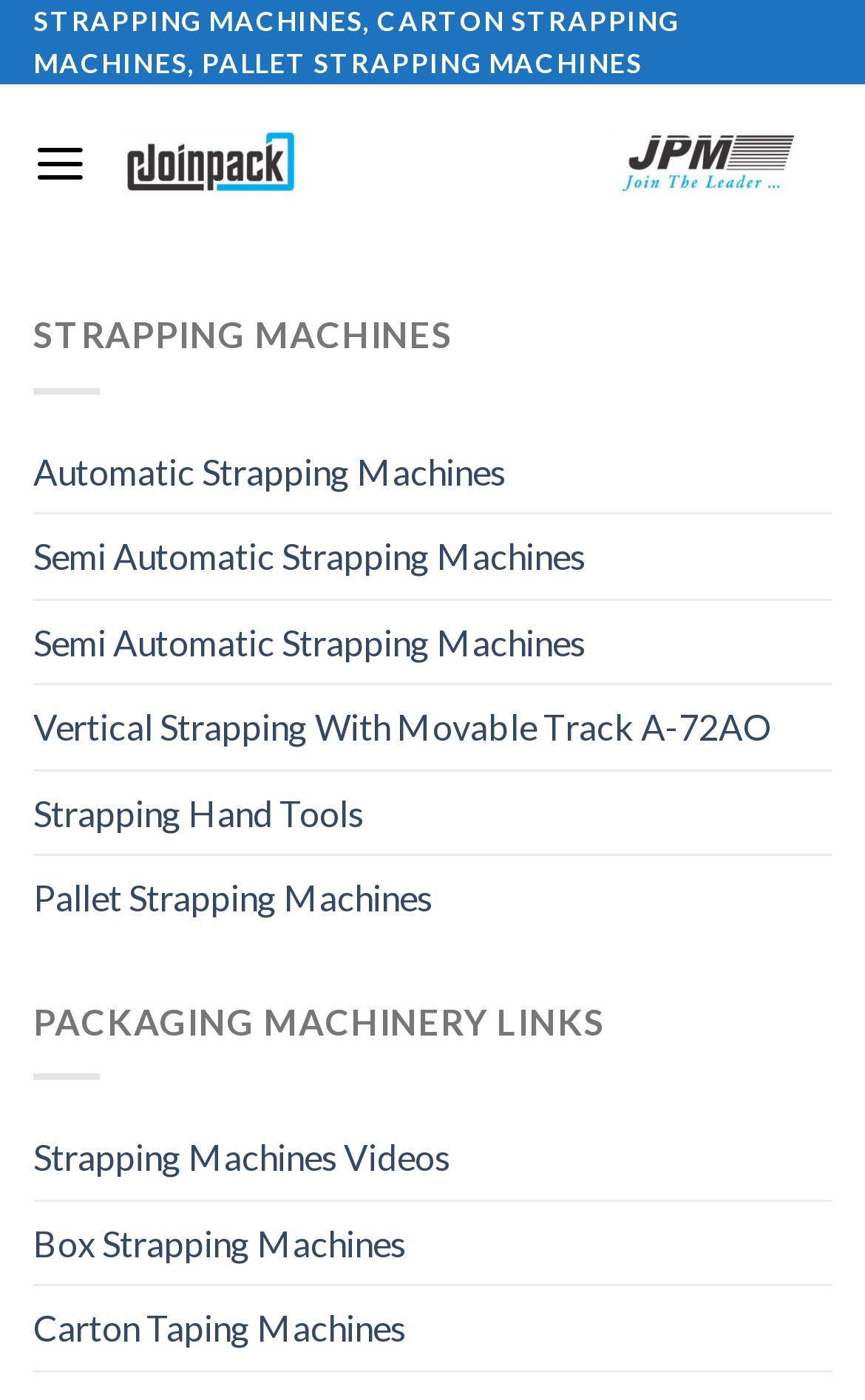Determine the bounding box coordinates of the clickable element to achieve the following action: 'go to APHA Home'. Provide the coordinates as four float values between 0 and 1, formatted as [left, top, right, bottom].

None